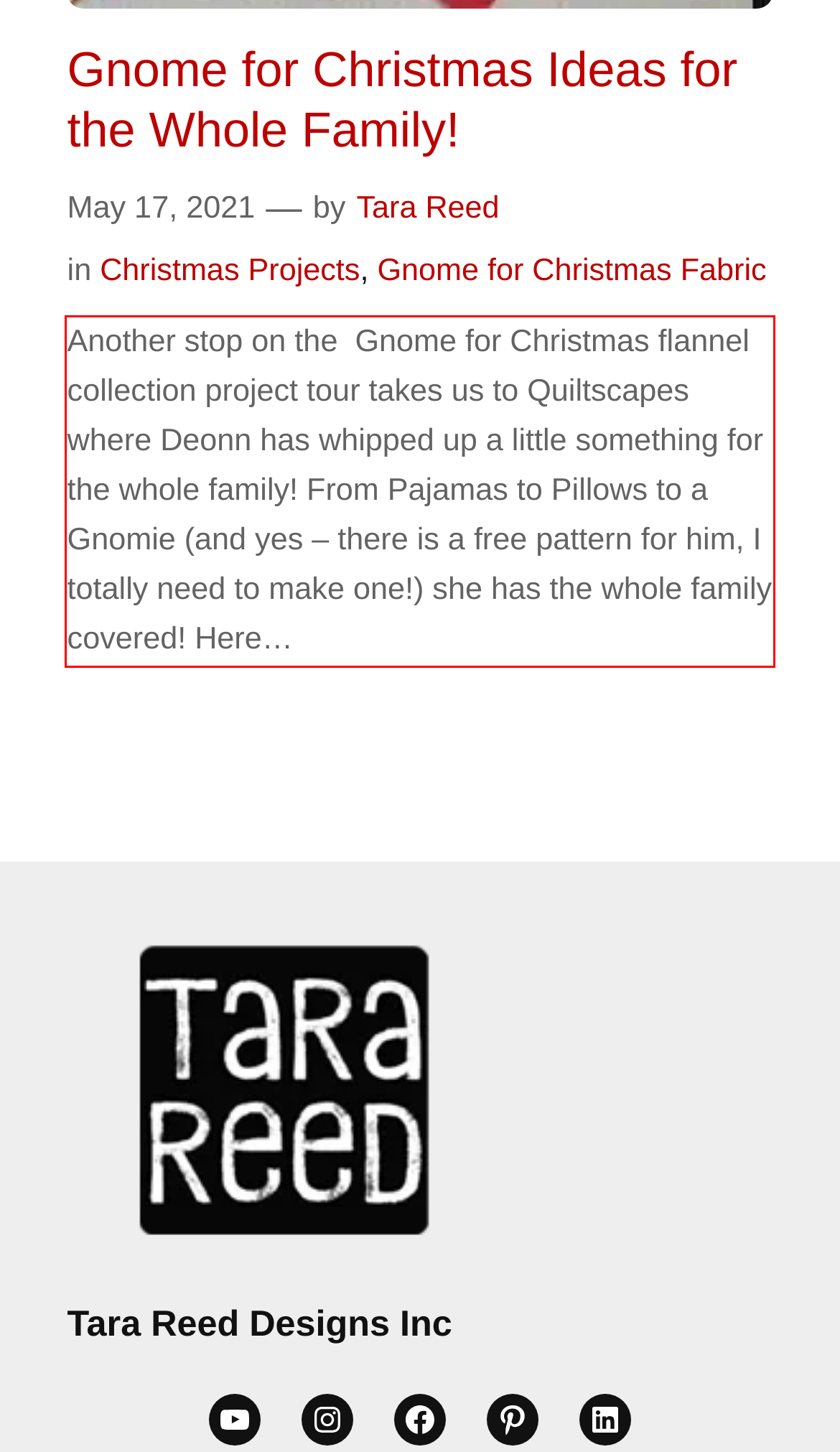You have a screenshot with a red rectangle around a UI element. Recognize and extract the text within this red bounding box using OCR.

Another stop on the Gnome for Christmas flannel collection project tour takes us to Quiltscapes where Deonn has whipped up a little something for the whole family! From Pajamas to Pillows to a Gnomie (and yes – there is a free pattern for him, I totally need to make one!) she has the whole family covered! Here…